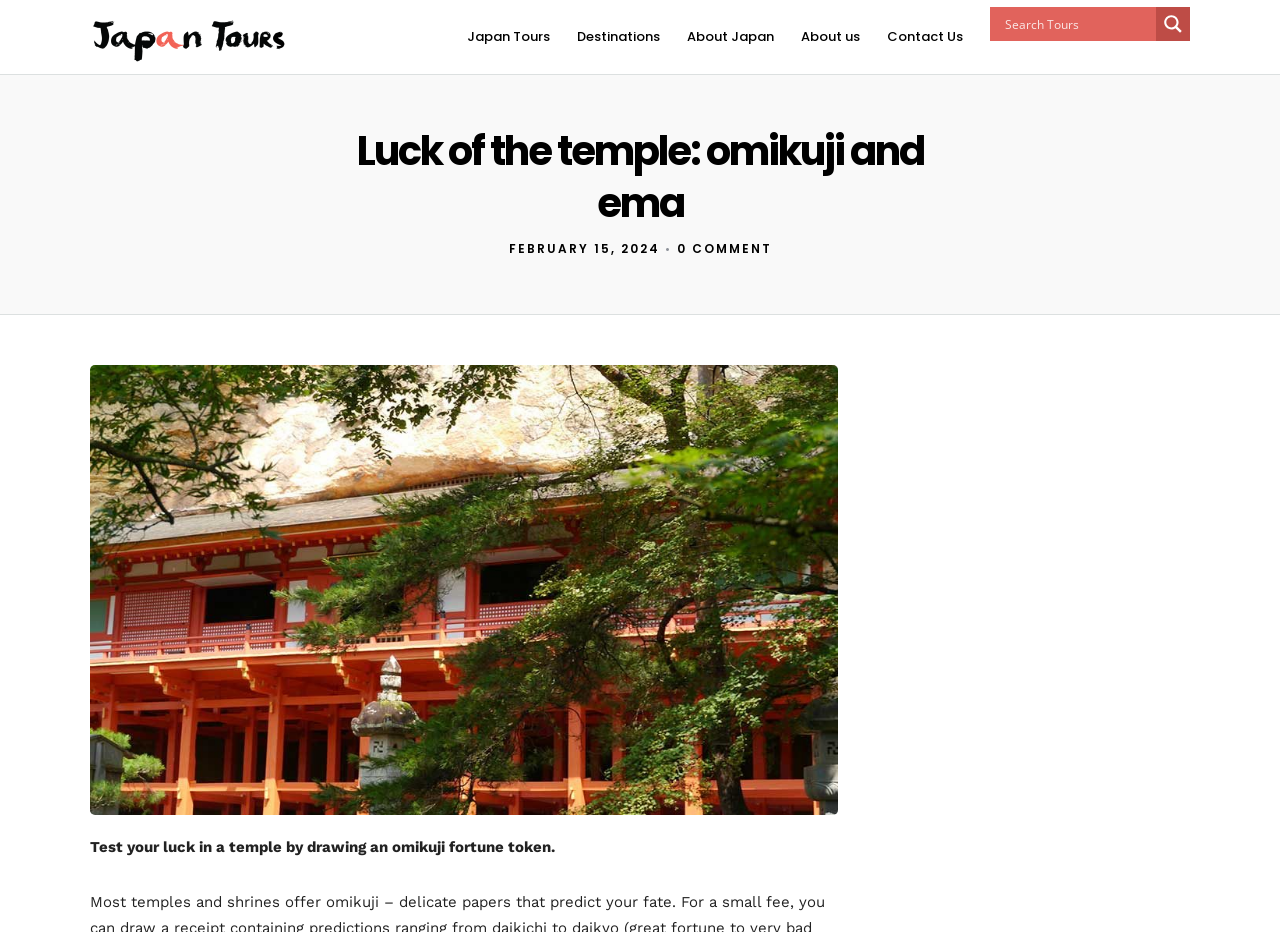Please provide a detailed answer to the question below by examining the image:
What type of tours are offered by Japan Tours?

The webpage shows that Japan Tours offers various types of tours, including Small Group Tours, Private Tours, Regular Tours Japan, Daily Tours in Japan, Japan Cruises, Self Guide Tours, and Specialized Tours.